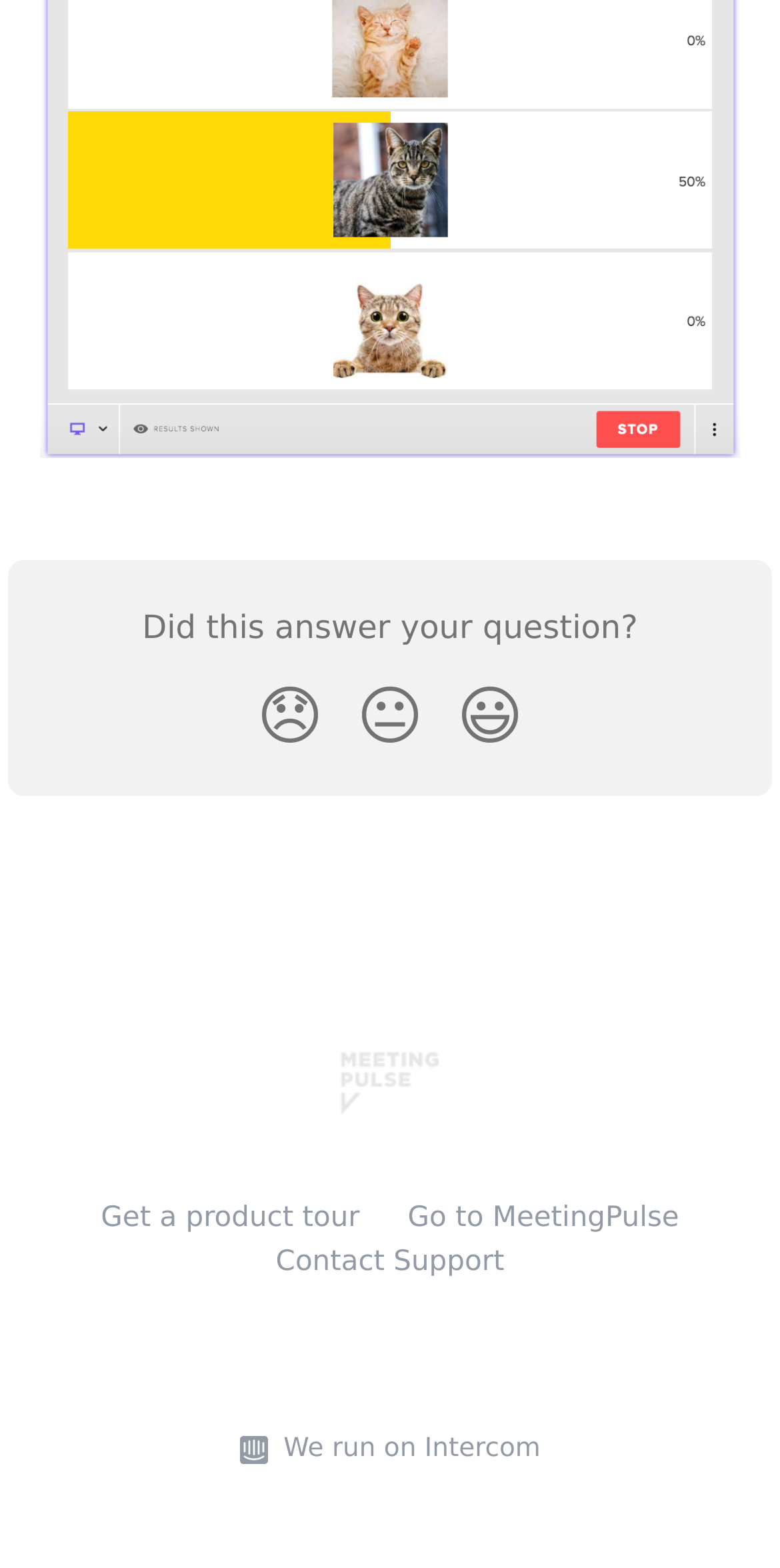Respond to the question below with a single word or phrase: What is the text above the reaction buttons?

Did this answer your question?